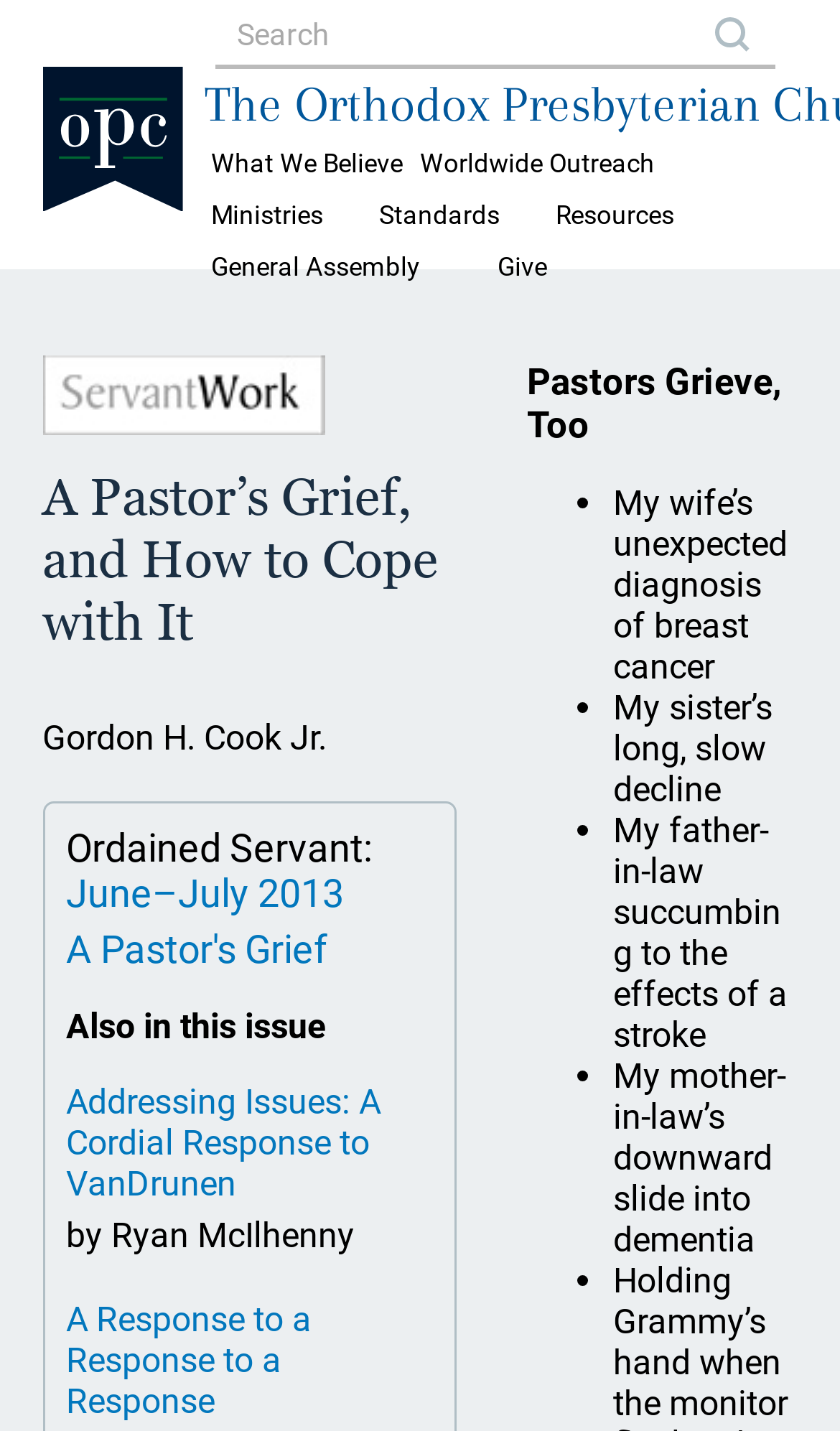Identify the bounding box coordinates of the clickable region to carry out the given instruction: "Click on 'Give'".

[0.577, 0.167, 0.703, 0.206]